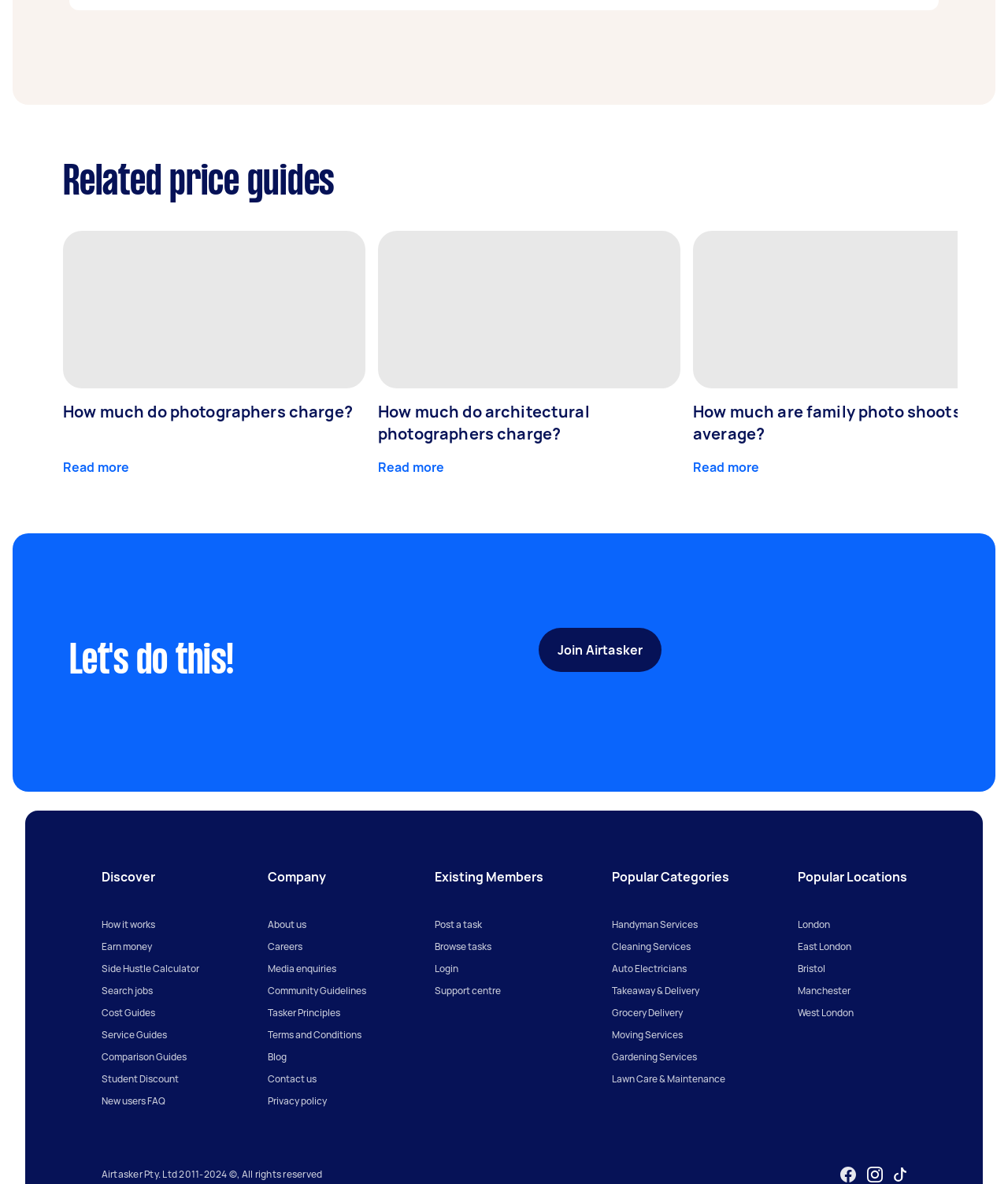Determine the bounding box coordinates of the clickable region to execute the instruction: "Read more about how much photographers charge". The coordinates should be four float numbers between 0 and 1, denoted as [left, top, right, bottom].

[0.062, 0.339, 0.362, 0.357]